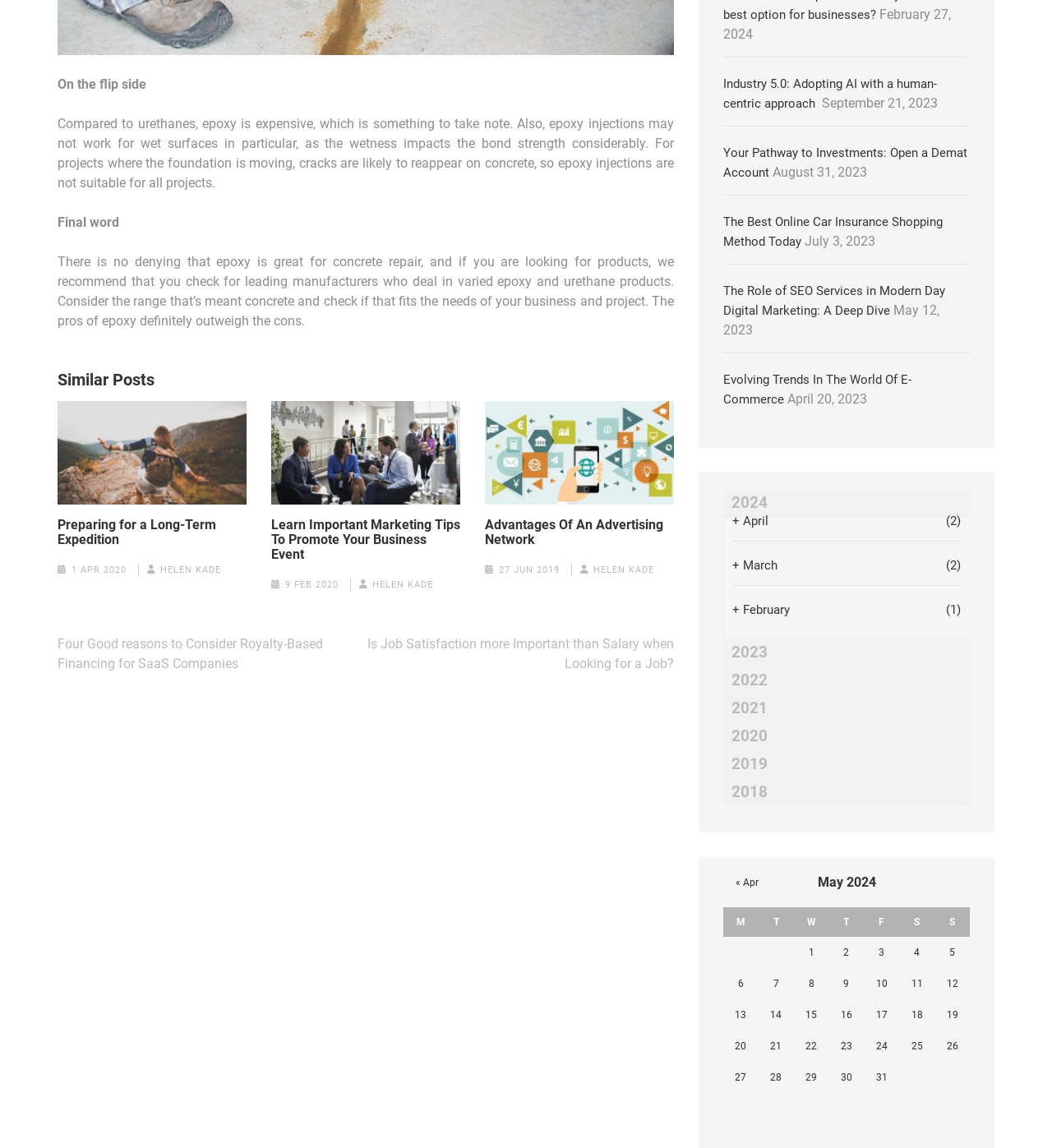Given the content of the image, can you provide a detailed answer to the question?
Who is the author of the article?

The webpage does not explicitly mention the author of the article, so it is not possible to determine who the author is.